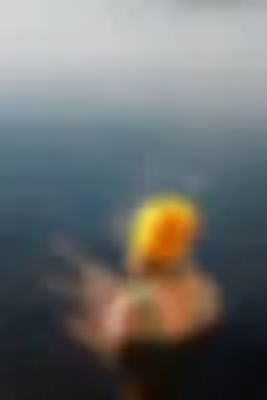What is the practice depicted in the image?
Refer to the image and give a detailed answer to the query.

The caption describes the image as depicting an individual immersed in dark blue water, likely engaged in a cold water dipping experience, and further explains the practice and its benefits.